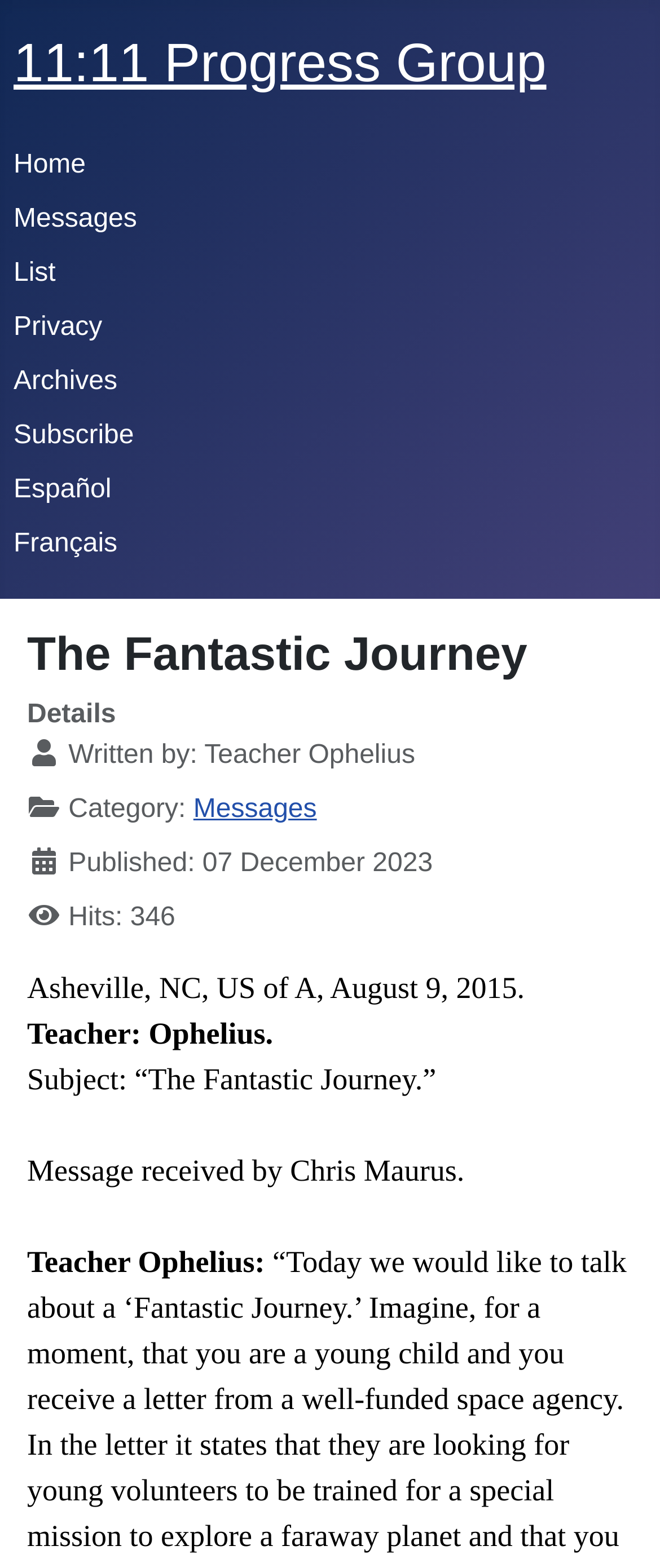What is the name of the progress group?
Look at the screenshot and provide an in-depth answer.

I found the answer by looking at the link element with the text '11:11 Progress Group' at the top of the webpage, which suggests that it is the name of the progress group.